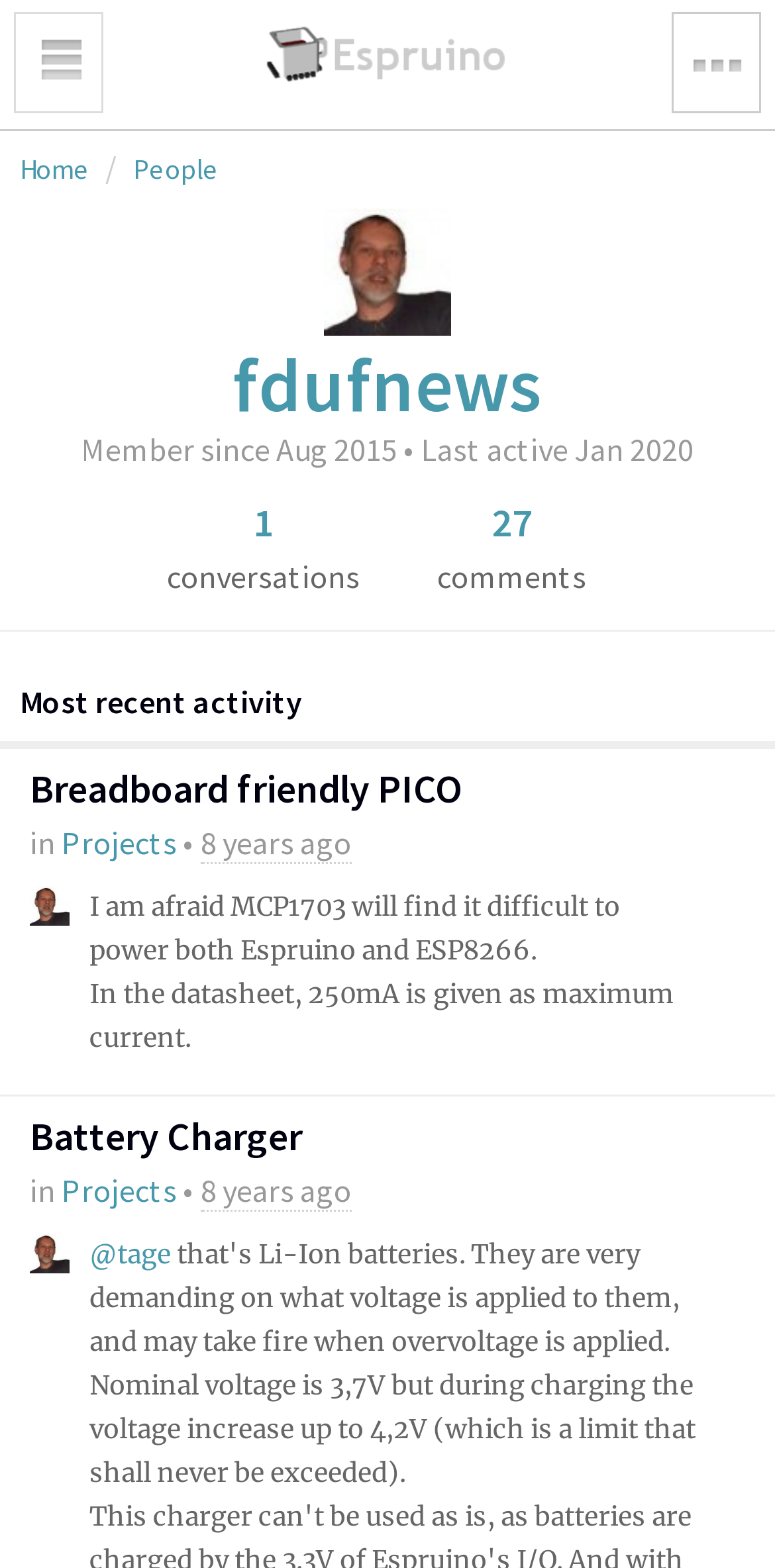Pinpoint the bounding box coordinates for the area that should be clicked to perform the following instruction: "Visit Espruino homepage".

[0.344, 0.018, 0.656, 0.057]